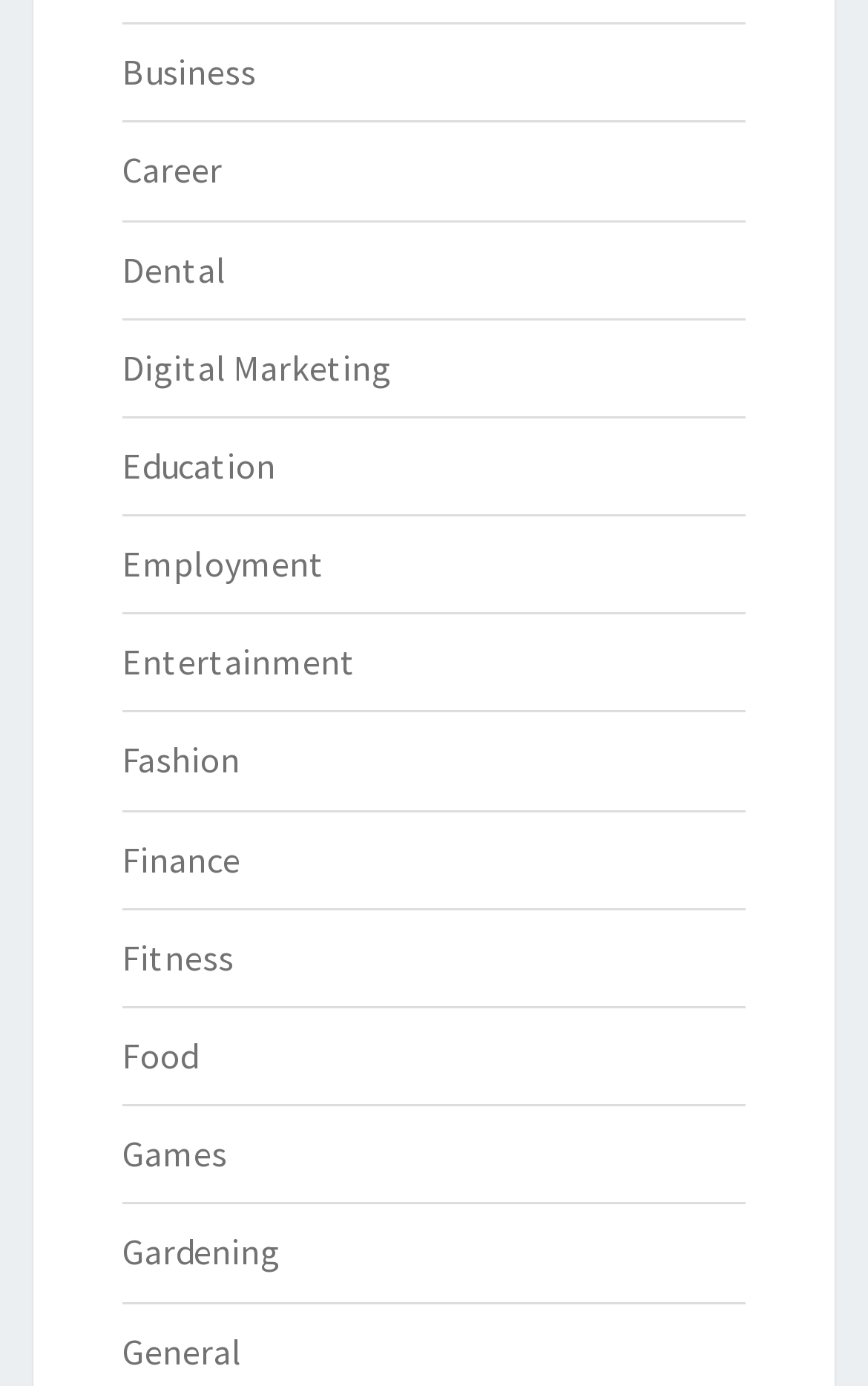Use a single word or phrase to answer this question: 
What is the last category listed?

General